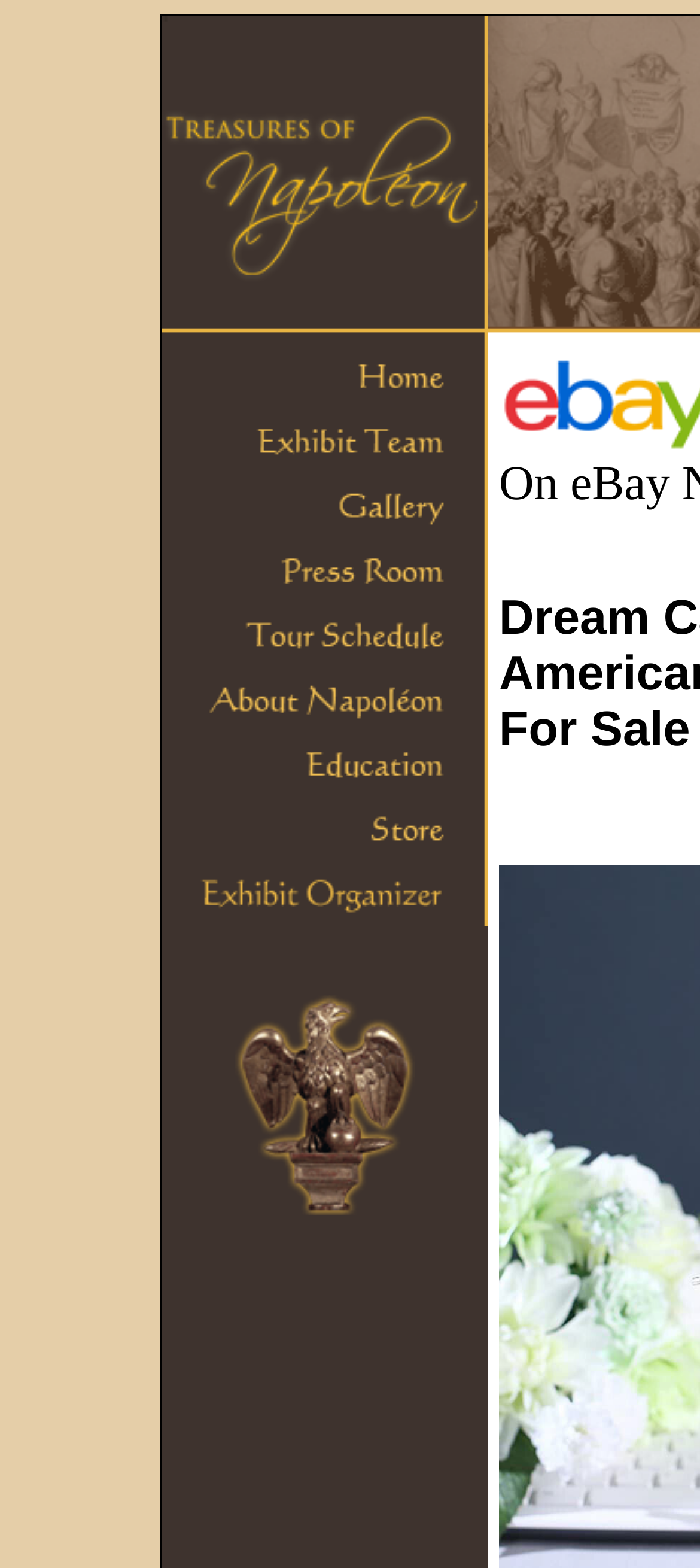Find the bounding box of the UI element described as: "alt="Napoleon - An Intimate Portrait"". The bounding box coordinates should be given as four float values between 0 and 1, i.e., [left, top, right, bottom].

[0.231, 0.205, 0.697, 0.224]